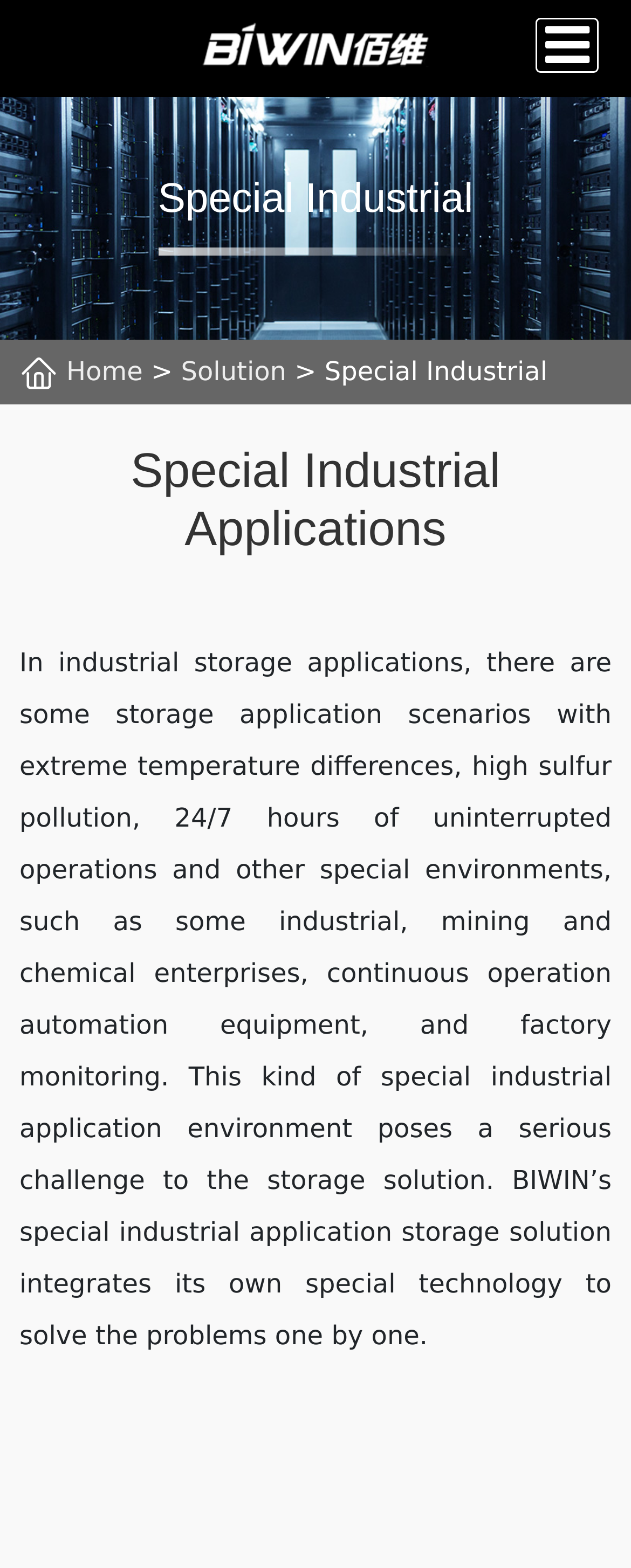What is the purpose of the storage solution?
Refer to the image and give a detailed response to the question.

The purpose of the storage solution can be inferred from the text in the StaticText element, which explains that the special industrial application environment poses a serious challenge to the storage solution, and BIWIN's solution integrates its own special technology to solve the problems one by one.